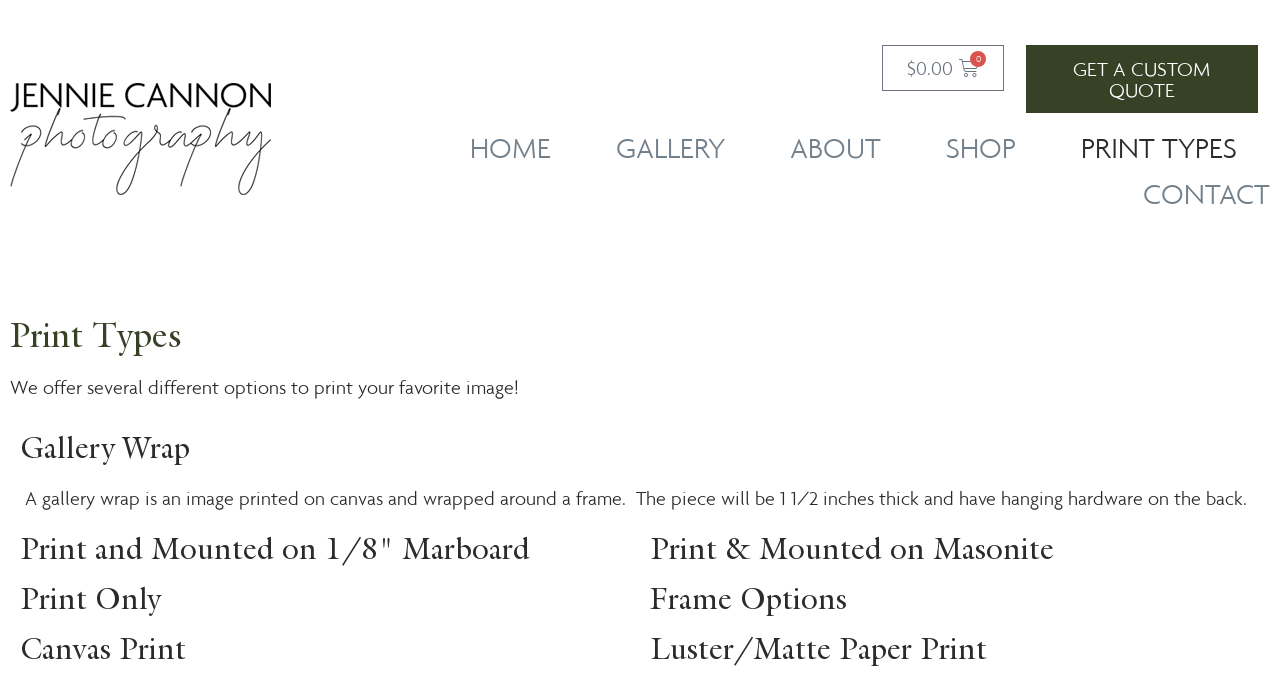Please determine the bounding box coordinates of the element's region to click in order to carry out the following instruction: "Contact 'Jennie Cannon Photography'". The coordinates should be four float numbers between 0 and 1, i.e., [left, top, right, bottom].

[0.893, 0.249, 0.992, 0.316]